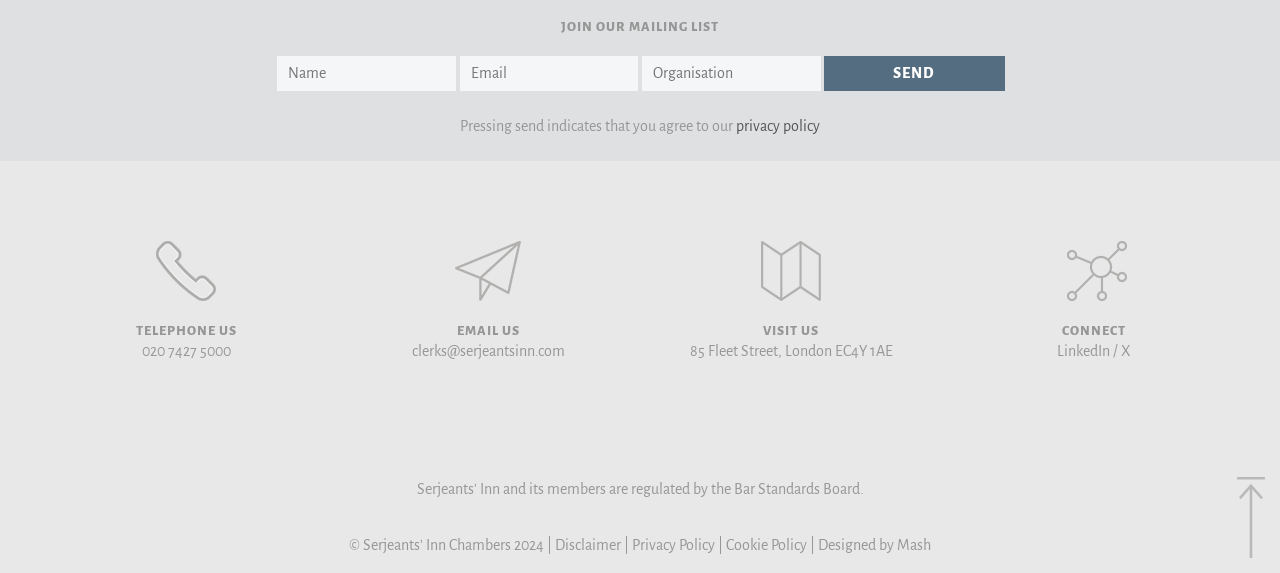Locate the bounding box coordinates of the area to click to fulfill this instruction: "Enter email address". The bounding box should be presented as four float numbers between 0 and 1, in the order [left, top, right, bottom].

[0.216, 0.097, 0.356, 0.158]